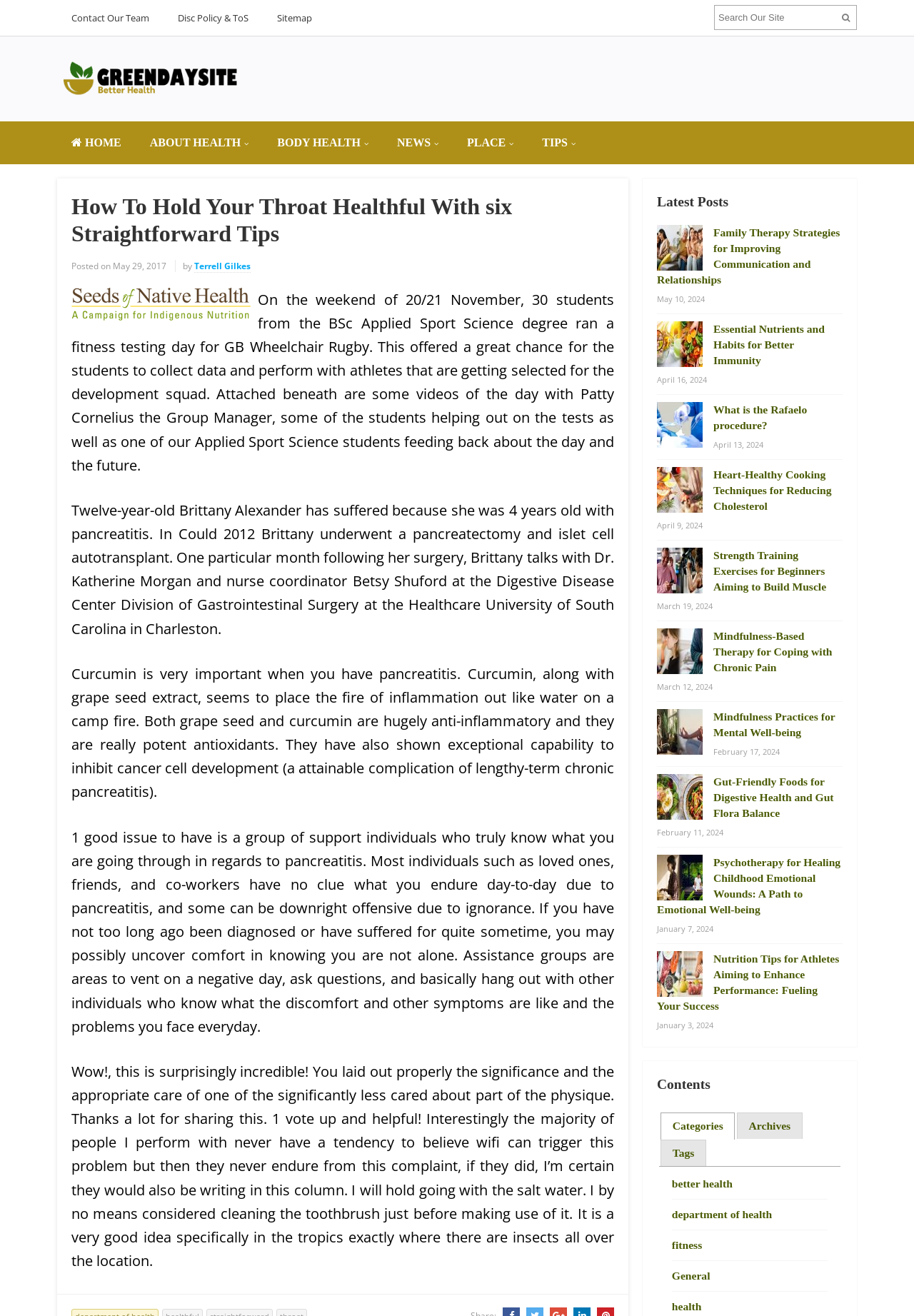Generate a comprehensive description of the webpage.

The webpage is about health and wellness, with a focus on providing tips and information on various aspects of health. At the top of the page, there is a navigation menu with links to "Contact Our Team", "Disc Policy & ToS", and "Sitemap". On the right side of the navigation menu, there is a search box and a button with a magnifying glass icon.

Below the navigation menu, there is a header section with a logo and a link to the website's homepage. The header section also contains a menu with links to different categories, including "HOME", "ABOUT HEALTH", "BODY HEALTH", "NEWS", "PLACE", and "TIPS".

The main content of the page is divided into two sections. The left section contains a heading "How To Hold Your Throat Healthful With six Straightforward Tips" and a series of paragraphs discussing the importance of taking care of one's throat health. The text is accompanied by an image related to health and fitness.

The right section of the page contains a heading "Latest Posts" and a list of links to recent articles on the website. Each link is accompanied by a thumbnail image and a timestamp indicating when the article was published. The articles appear to be related to health and wellness, with topics such as family therapy, nutrition, and mindfulness.

At the bottom of the page, there is a section with tabs labeled "Categories", "Archives", and "Tags". The "Categories" tab is expanded and displays a list of links to different categories on the website. The "Archives" and "Tags" tabs are not expanded, but they appear to provide links to archived articles and tags related to health and wellness.

Overall, the webpage is well-organized and easy to navigate, with a clear focus on providing information and resources related to health and wellness.